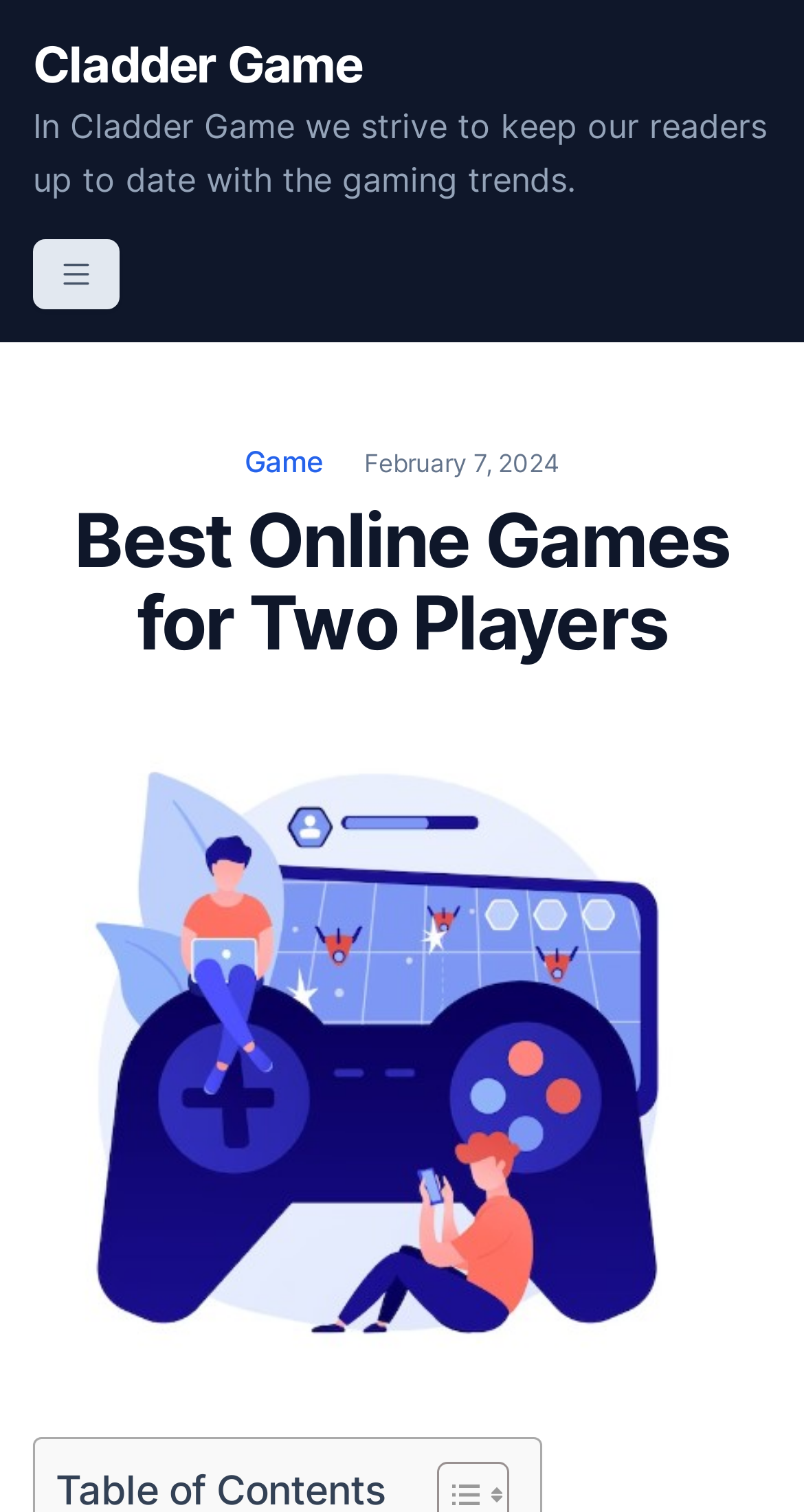Please examine the image and answer the question with a detailed explanation:
What is the purpose of the Cladder Game website?

I found a StaticText element with the text 'In Cladder Game we strive to keep our readers up to date with the gaming trends.', which suggests that the purpose of the Cladder Game website is to keep readers informed about gaming trends.